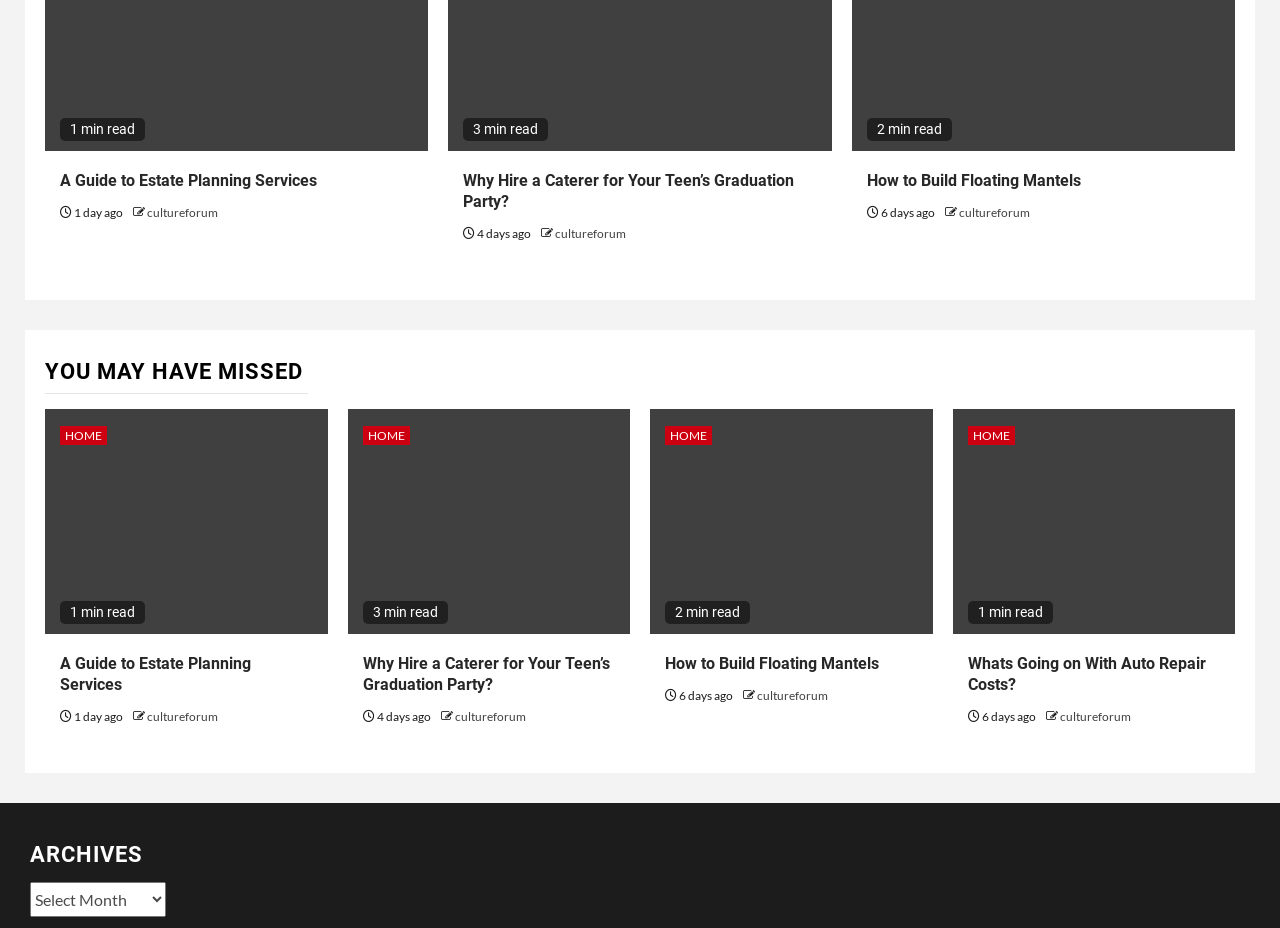Identify the bounding box coordinates for the region to click in order to carry out this instruction: "explore the 'ARCHIVES'". Provide the coordinates using four float numbers between 0 and 1, formatted as [left, top, right, bottom].

[0.023, 0.903, 0.326, 0.935]